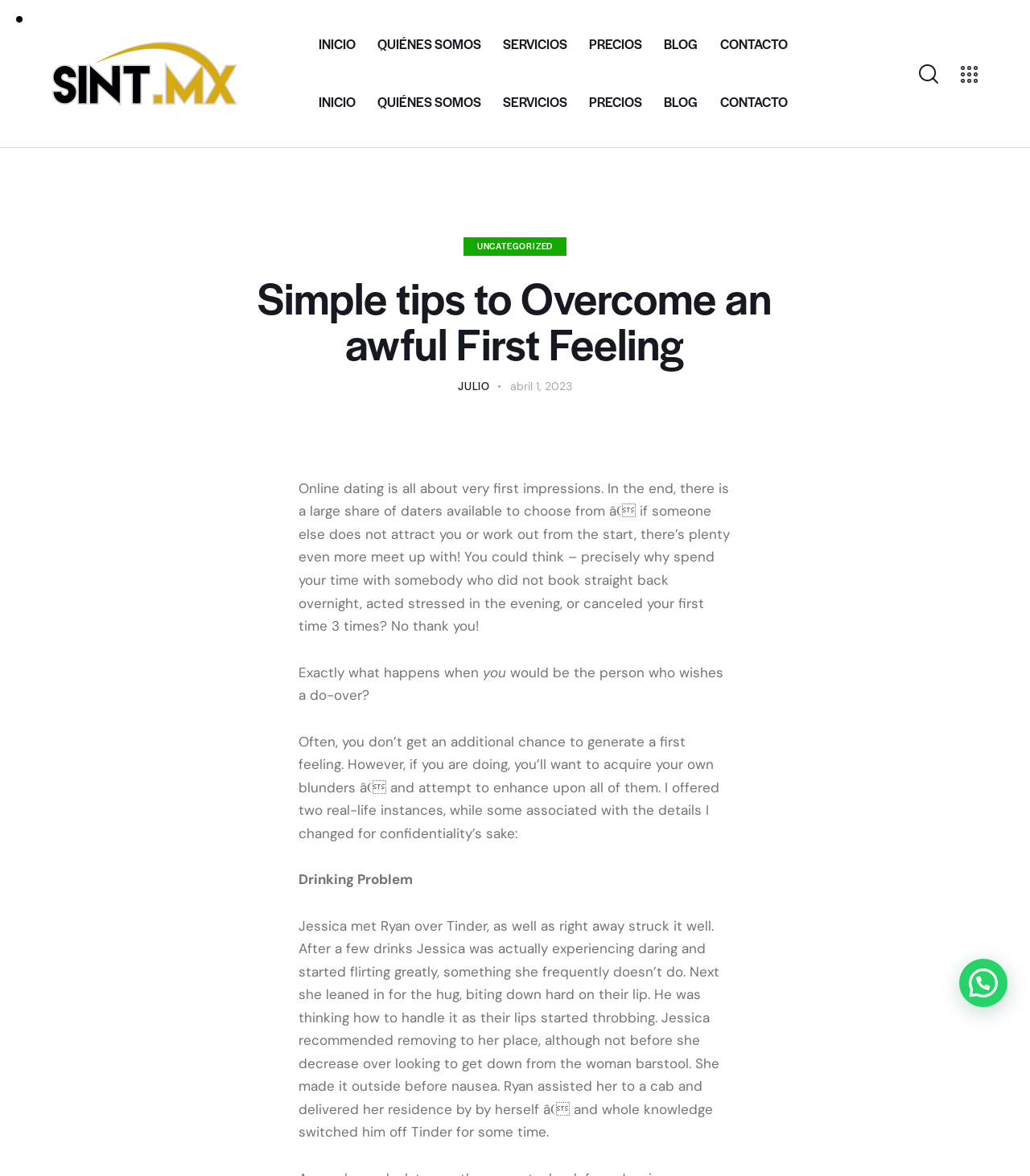What is the date of the blog post?
Provide a concise answer using a single word or phrase based on the image.

April 1, 2023